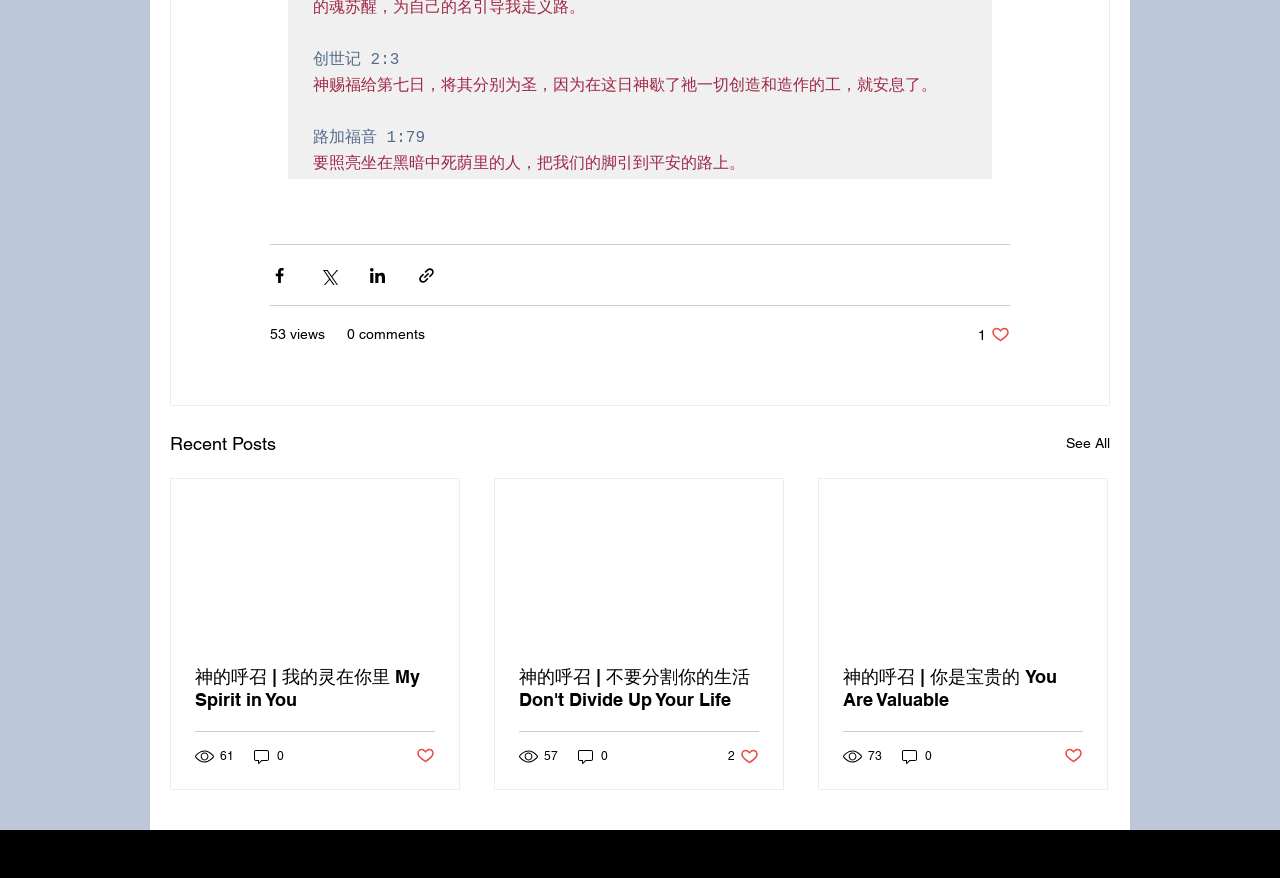Give a one-word or short phrase answer to this question: 
What is the function of the buttons with Facebook, Twitter, and LinkedIn icons?

Share via social media